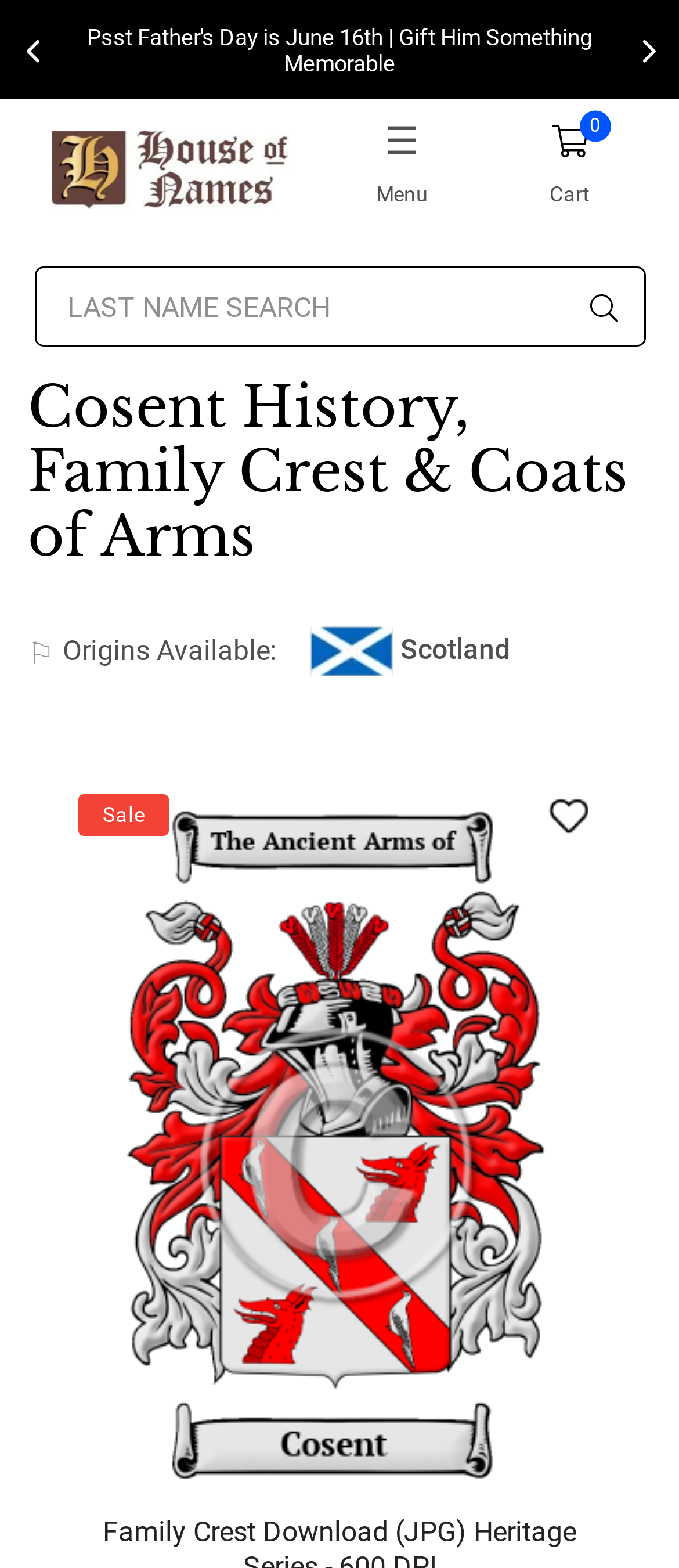Could you provide the bounding box coordinates for the portion of the screen to click to complete this instruction: "Go to the wishlist"?

[0.807, 0.507, 0.874, 0.533]